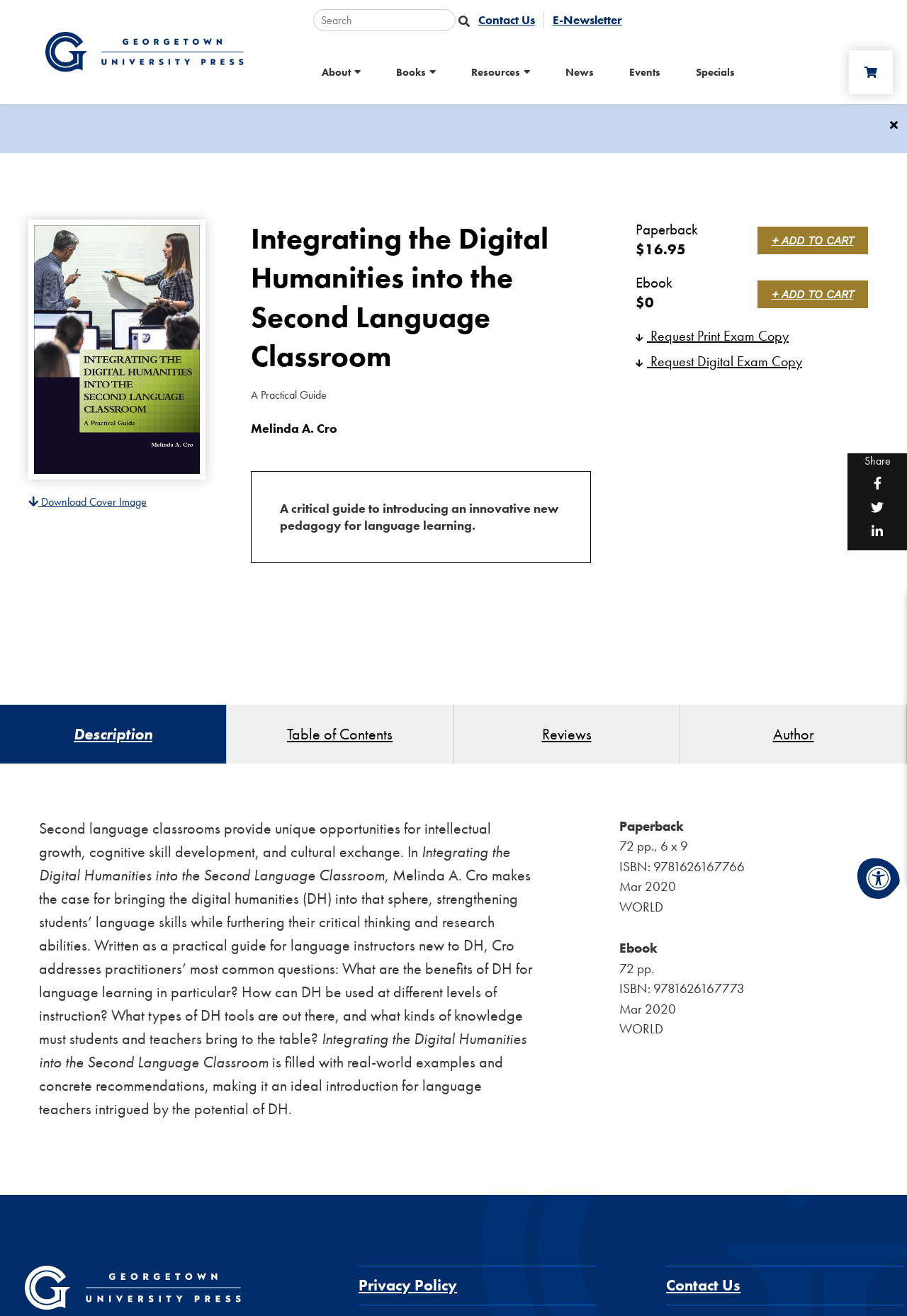Determine and generate the text content of the webpage's headline.

Integrating the Digital Humanities into the Second Language Classroom